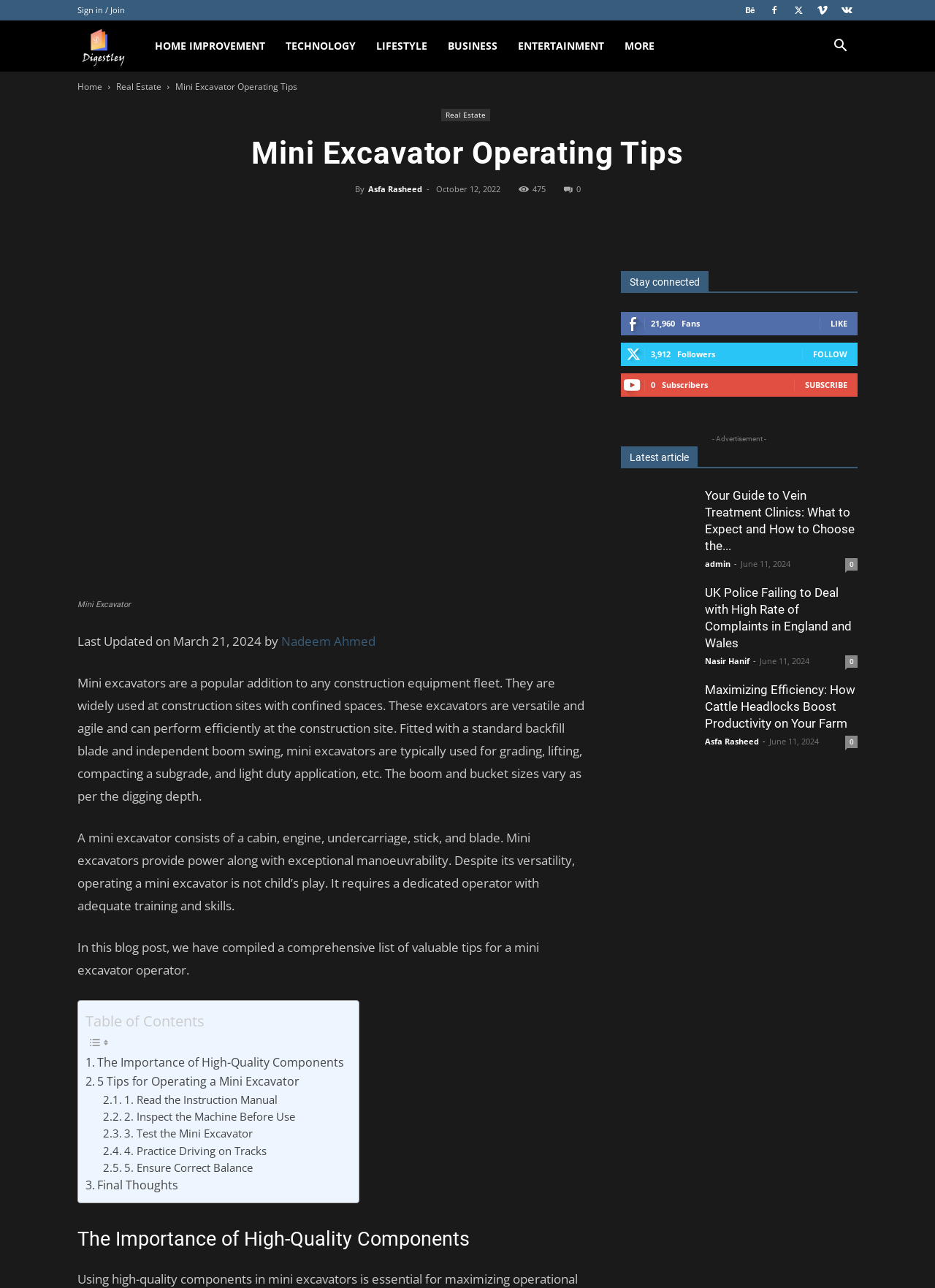Can you give a detailed response to the following question using the information from the image? What is the topic of the latest article?

The latest article is about Vein Treatment Clinics, which is mentioned in the 'Latest article' section of the webpage.